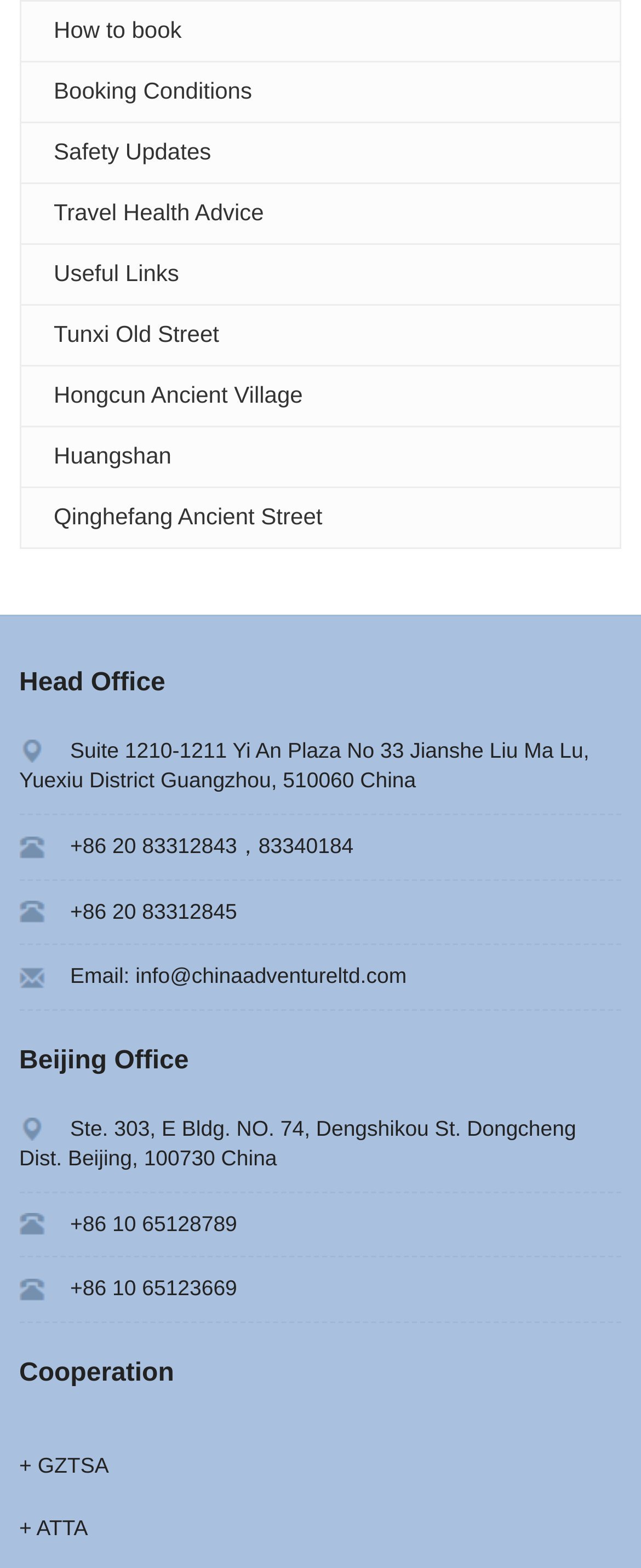What is the phone number of the Beijing office?
Based on the screenshot, answer the question with a single word or phrase.

+86 10 65128789